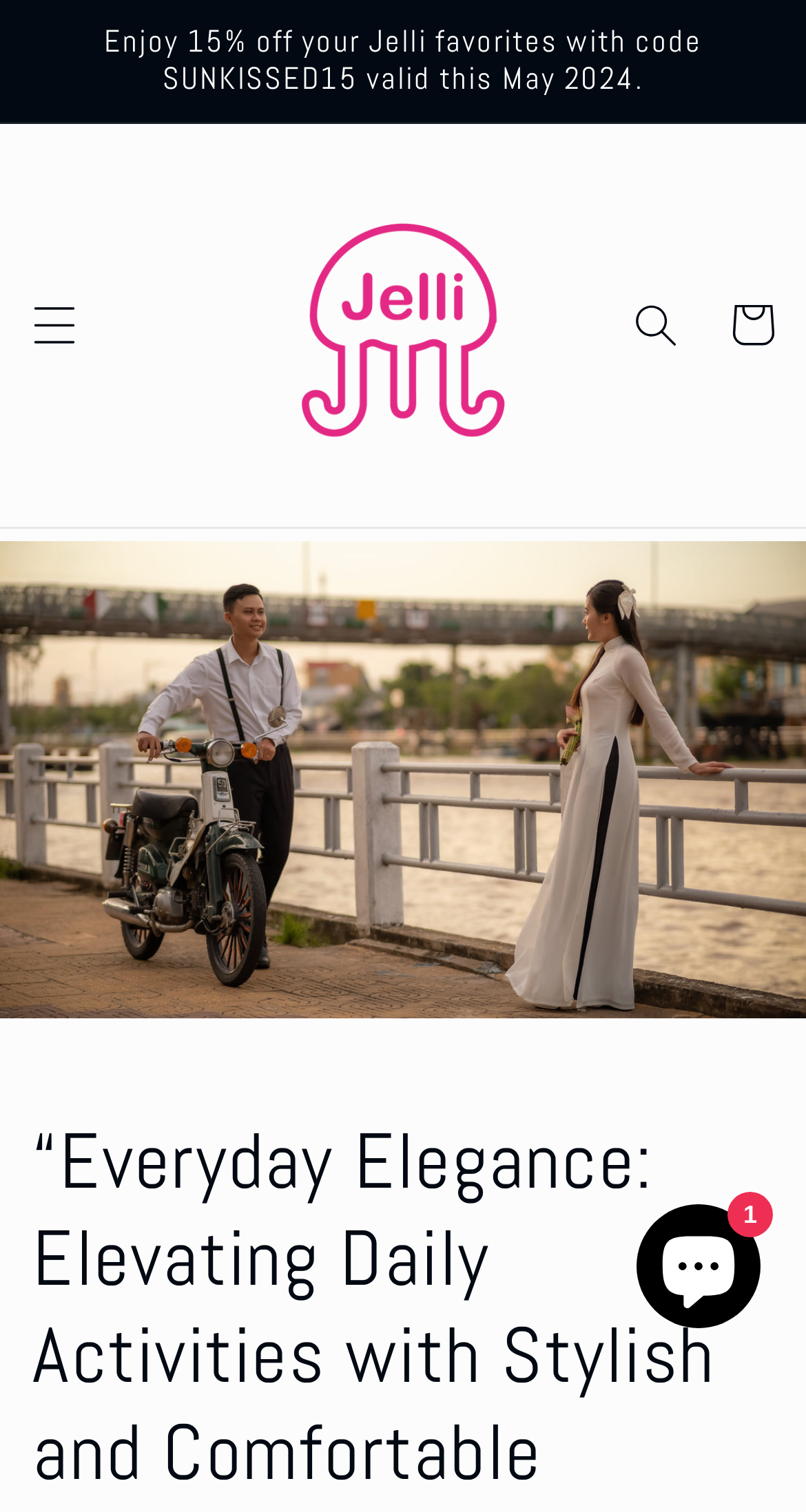Reply to the question below using a single word or brief phrase:
What is the theme of the image at the center of the page?

Masks